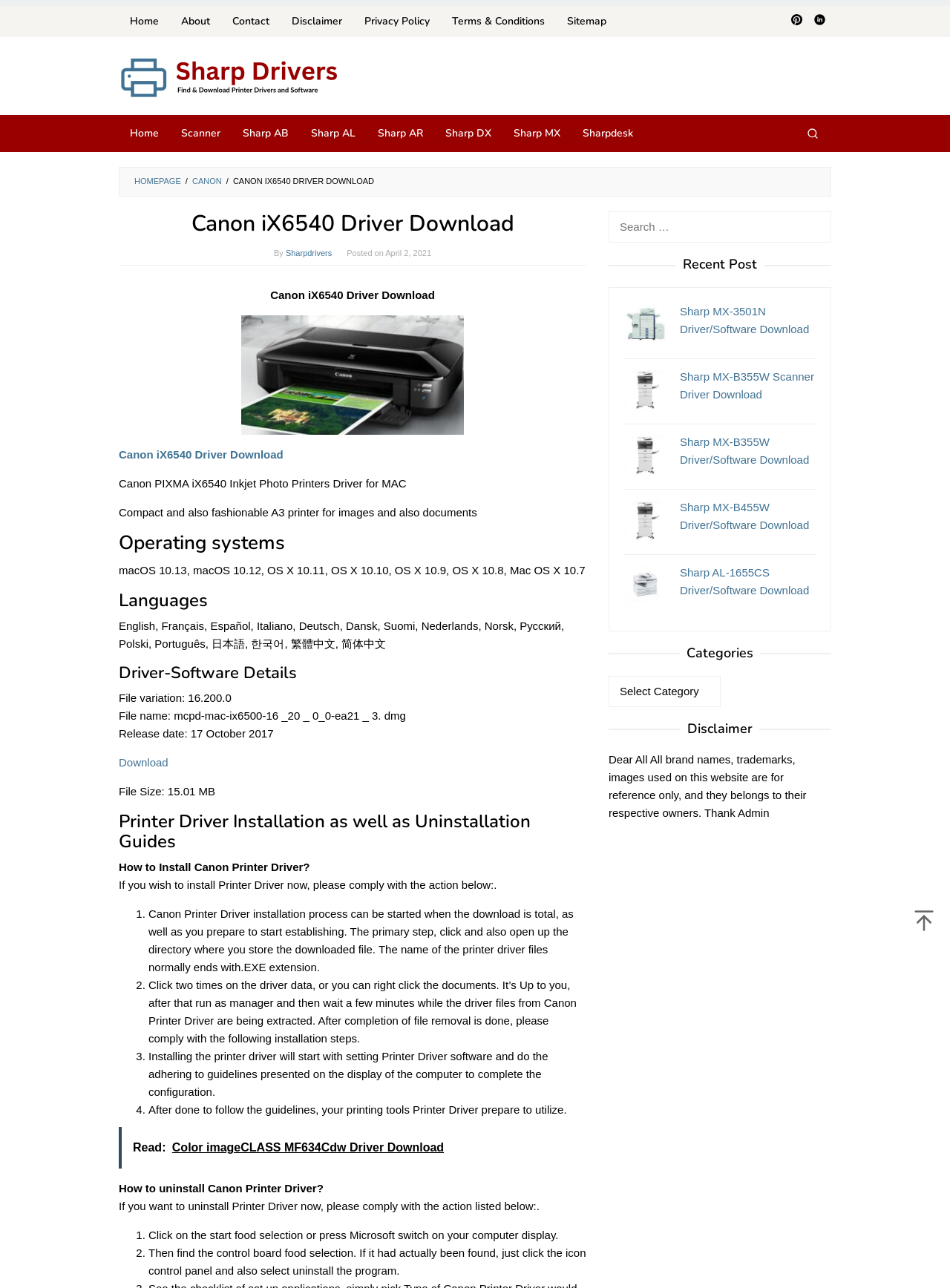Please give a succinct answer using a single word or phrase:
What is the file size of the driver?

15.01 MB